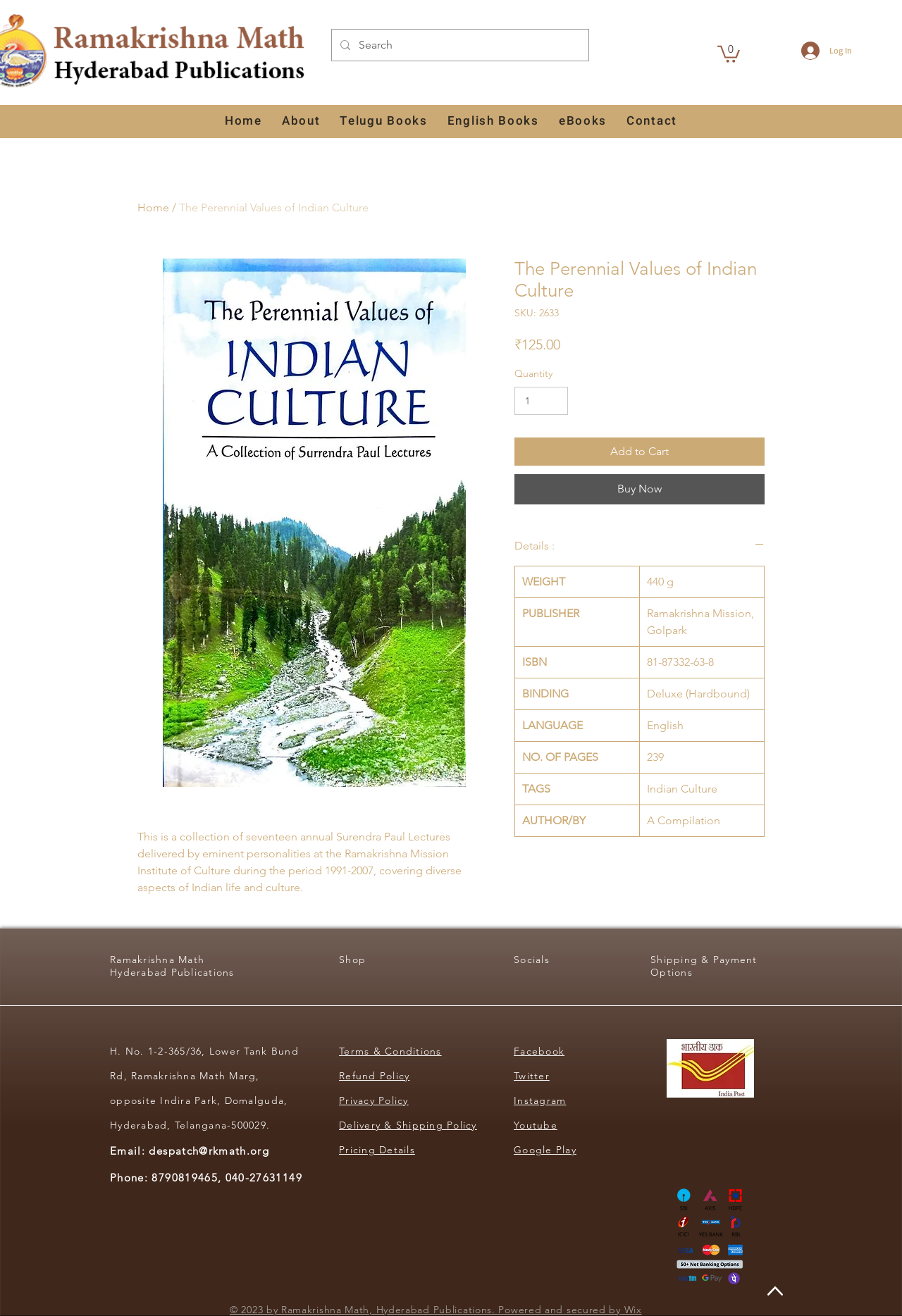What is the name of the book?
Answer the question with detailed information derived from the image.

I found the answer by looking at the title of the book, which is displayed prominently on the webpage. The title is 'The Perennial Values of Indian Culture', which is also the same as the title of the webpage.